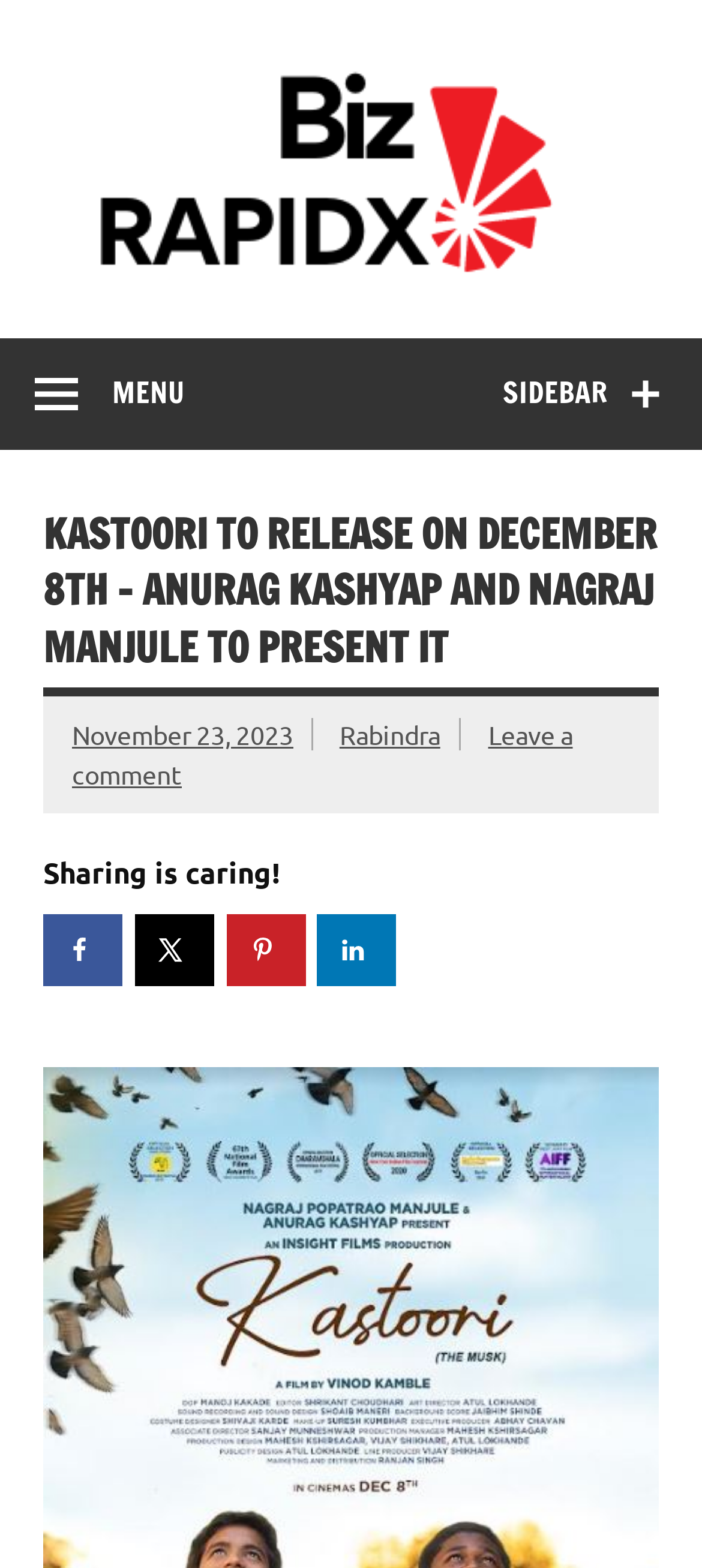Who are the presenters of the film Kastoori?
Refer to the image and provide a detailed answer to the question.

The article states that the film Kastoori is presented by Anurag Kashyap and Nagraj Manjule.